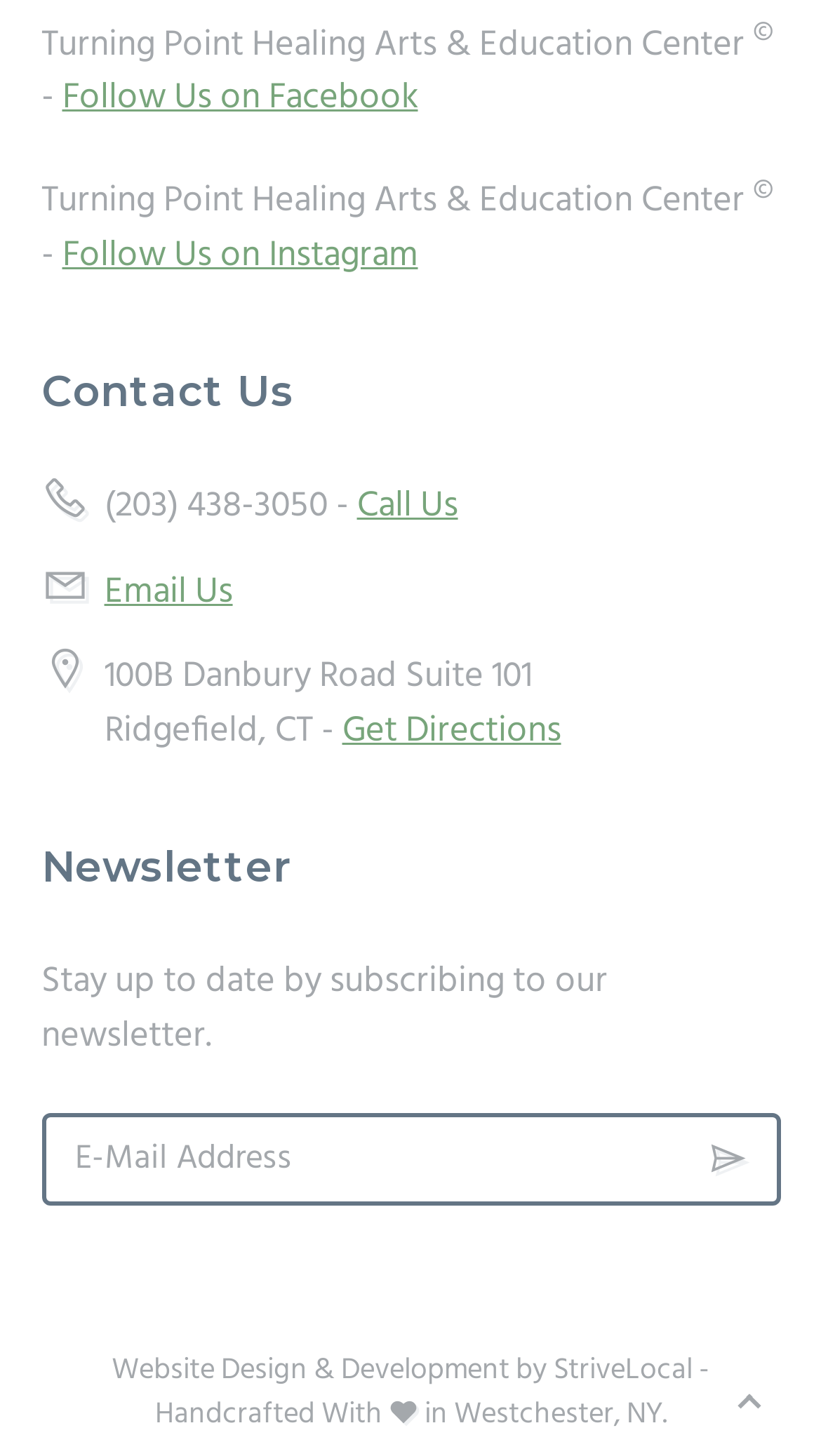Identify the bounding box of the HTML element described here: "aria-label="E-Mail Address" name="ea" placeholder="E-Mail Address"". Provide the coordinates as four float numbers between 0 and 1: [left, top, right, bottom].

[0.05, 0.764, 0.95, 0.827]